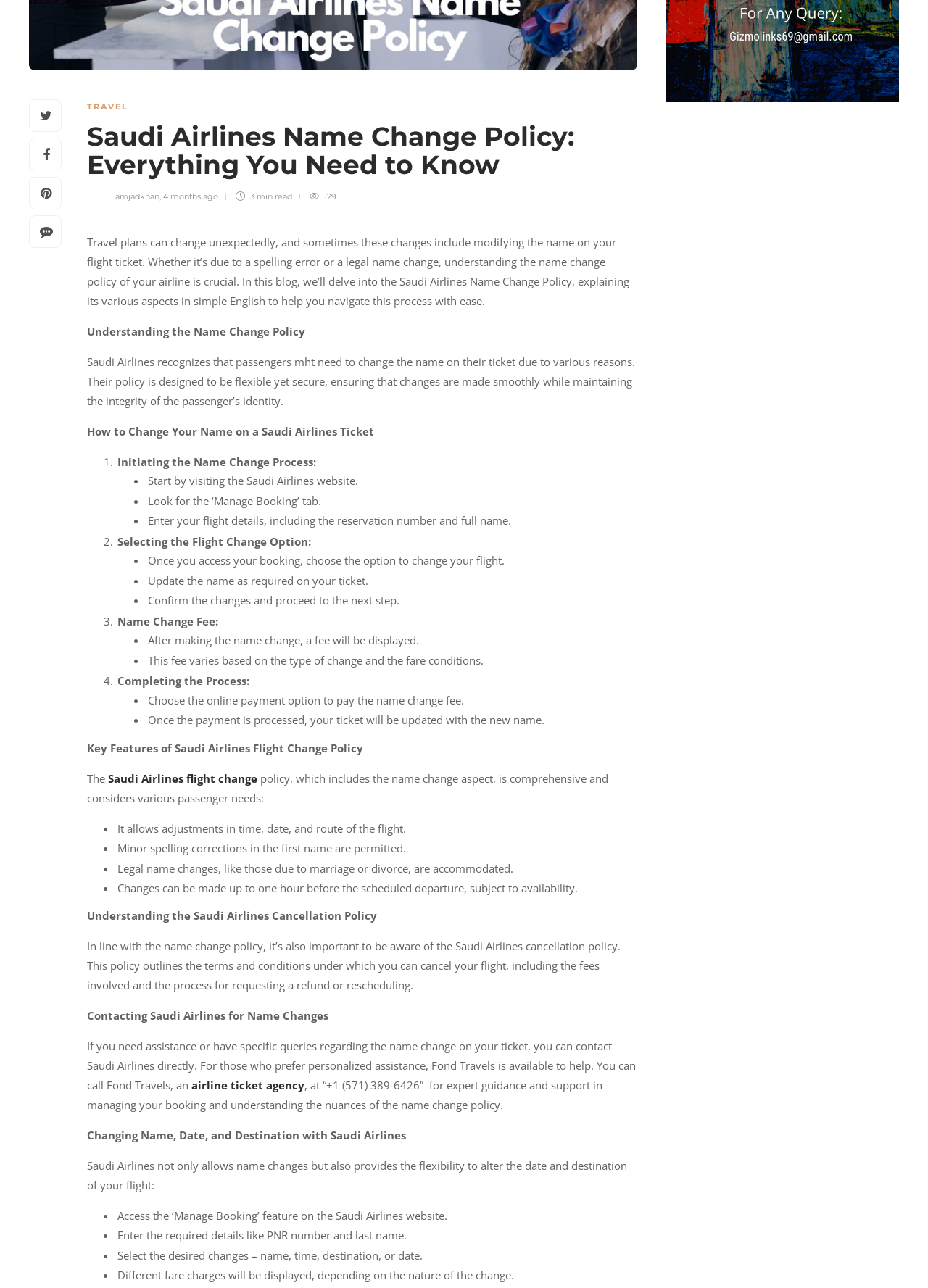Mark the bounding box of the element that matches the following description: "Return to Home".

None